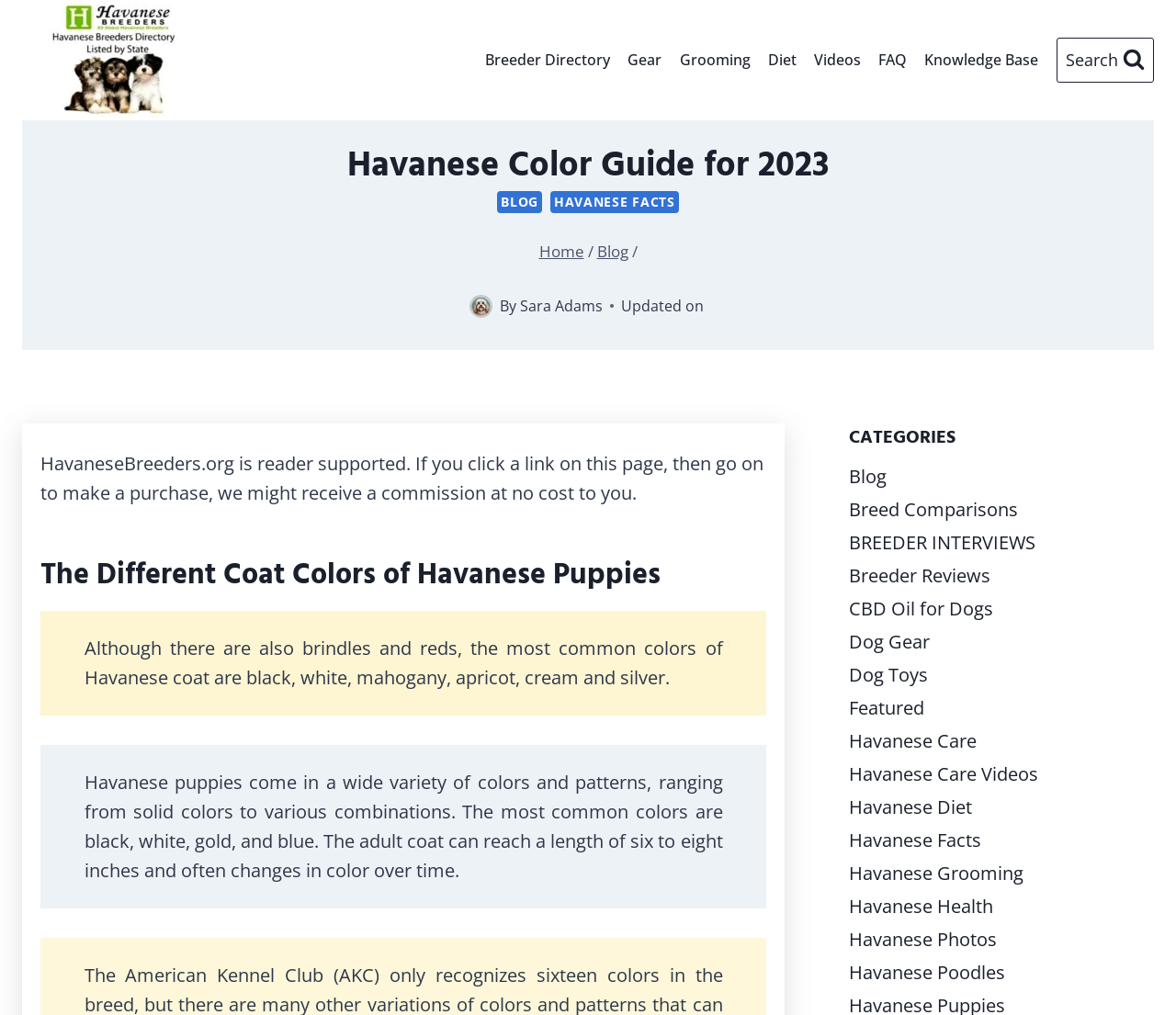Can you find the bounding box coordinates for the element that needs to be clicked to execute this instruction: "View breeder directory"? The coordinates should be given as four float numbers between 0 and 1, i.e., [left, top, right, bottom].

[0.405, 0.0, 0.526, 0.119]